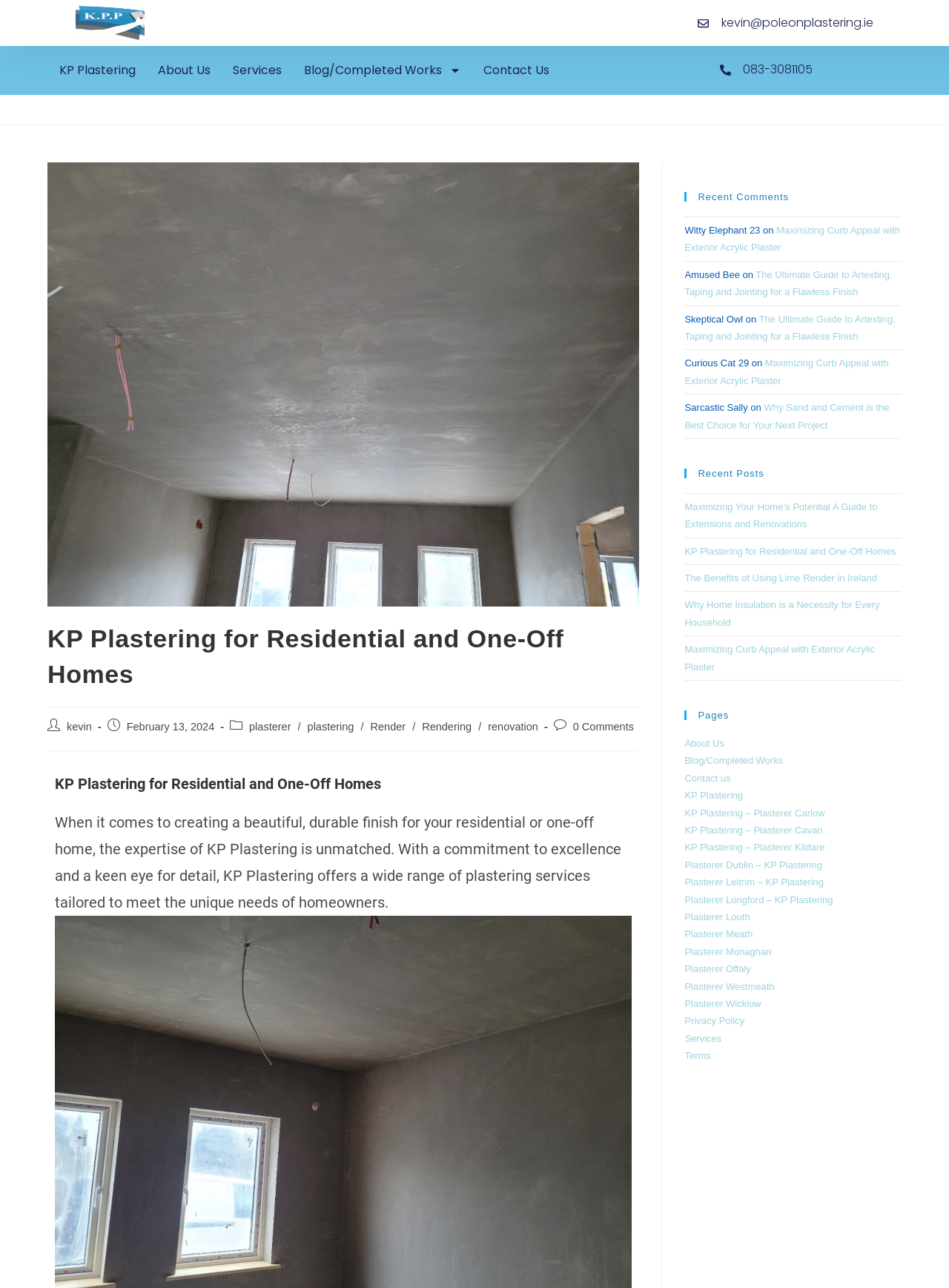Identify the bounding box coordinates for the element that needs to be clicked to fulfill this instruction: "Click the 'Services' link". Provide the coordinates in the format of four float numbers between 0 and 1: [left, top, right, bottom].

[0.245, 0.047, 0.297, 0.062]